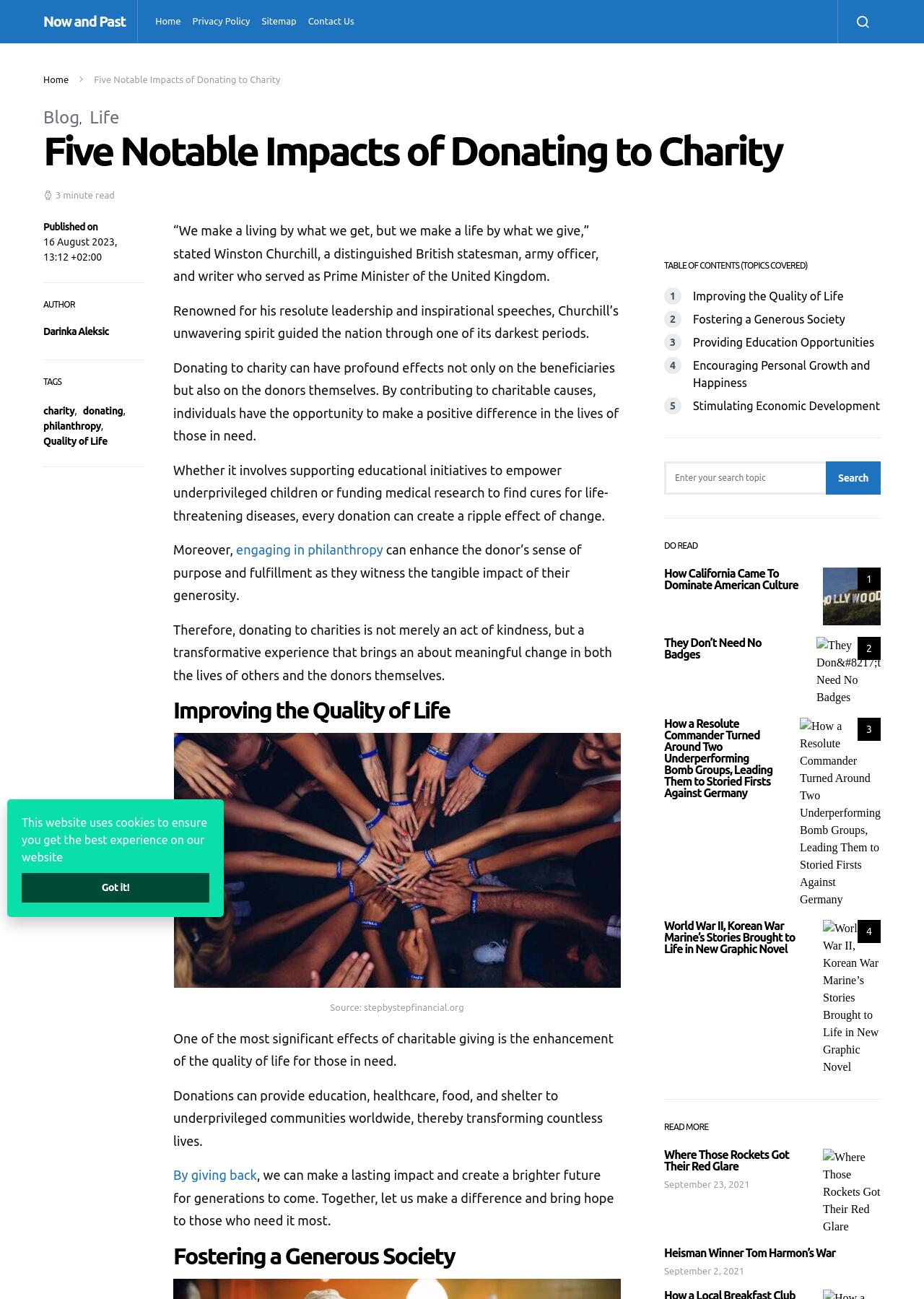Can you specify the bounding box coordinates of the area that needs to be clicked to fulfill the following instruction: "Click the 'Home' link at the top"?

[0.168, 0.0, 0.202, 0.033]